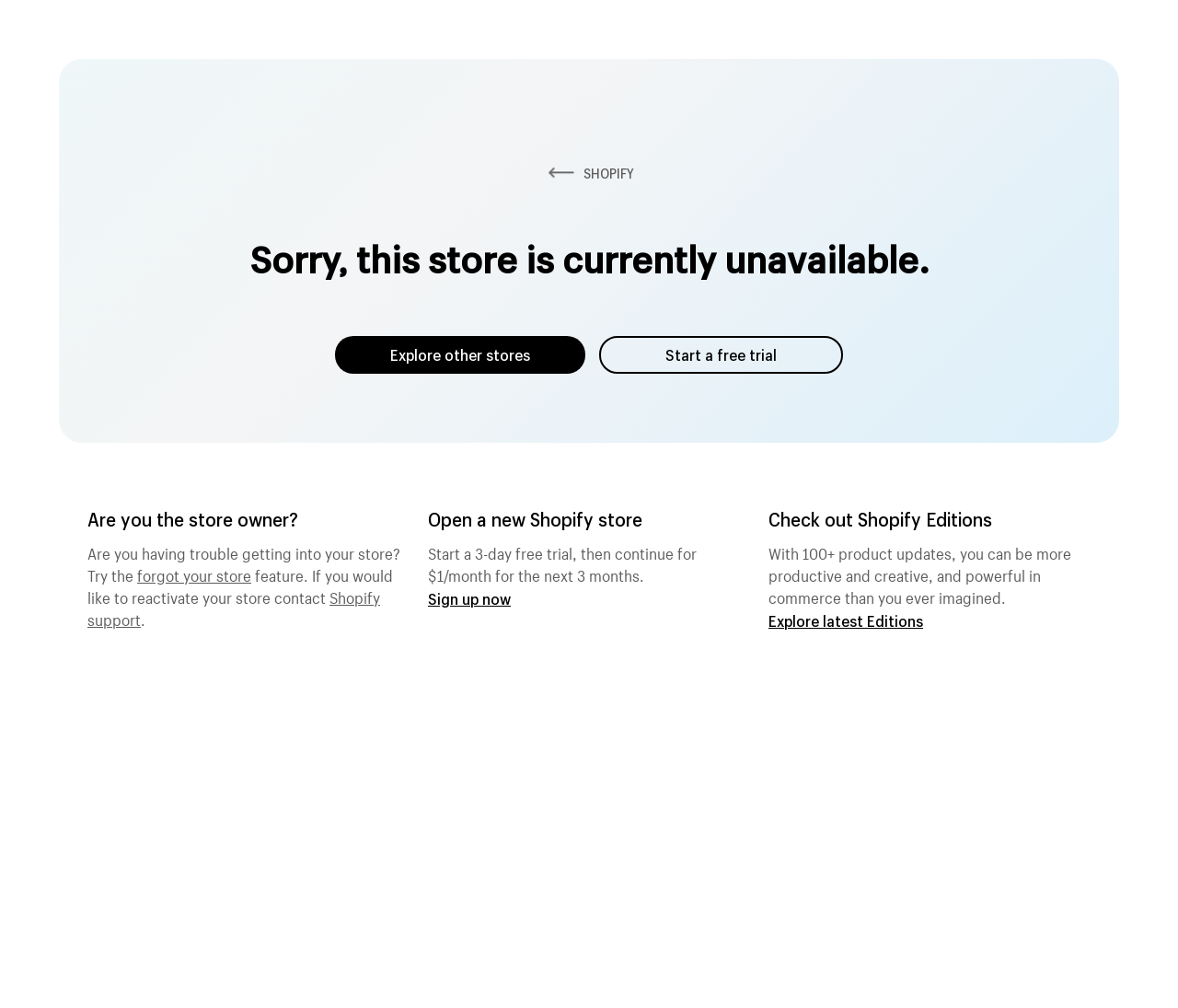What is the name of the ecommerce platform?
Respond to the question with a well-detailed and thorough answer.

The name of the ecommerce platform is Shopify, which is mentioned in the link 'SHOPIFY' at the top of the webpage.